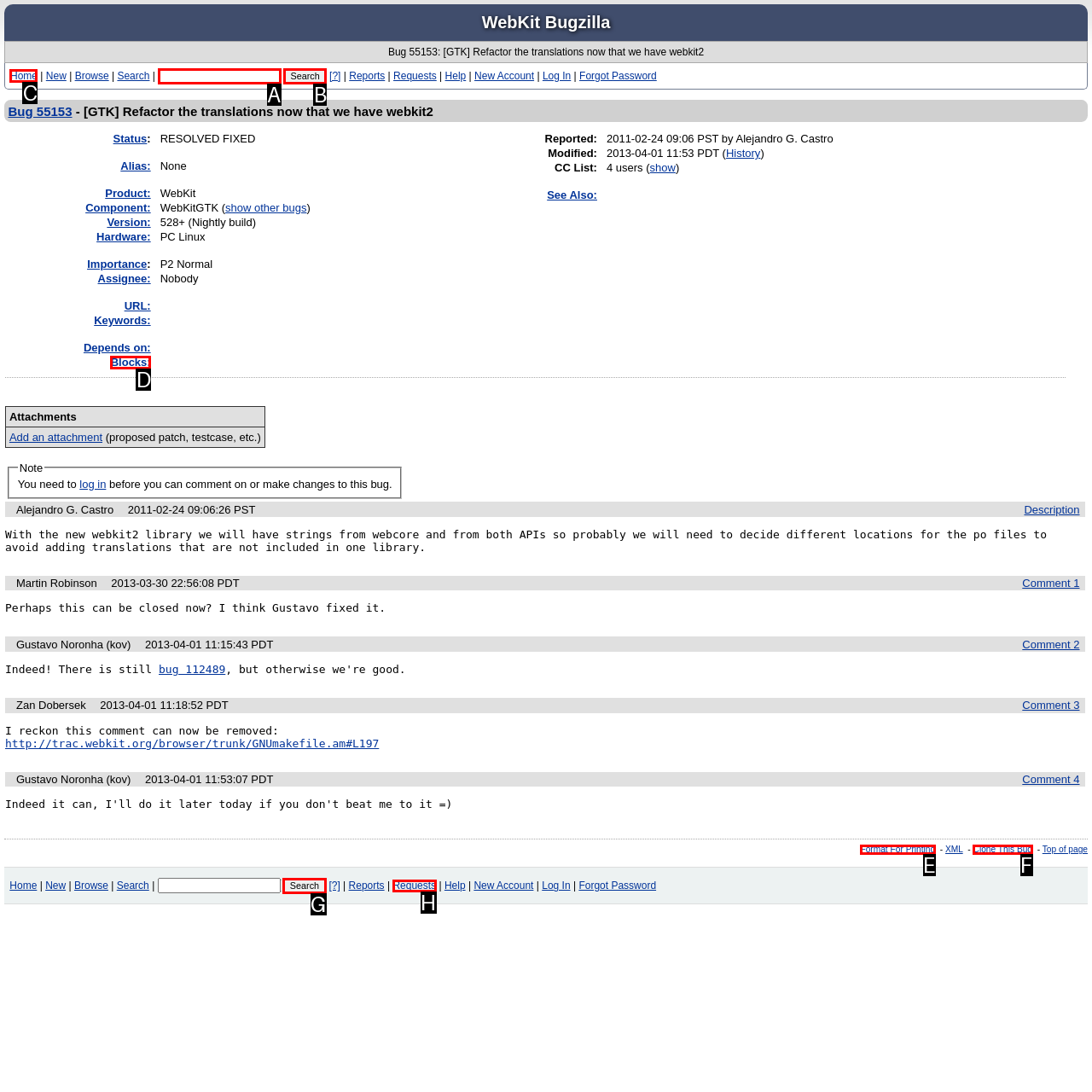Select the option I need to click to accomplish this task: Click the 'Home' link
Provide the letter of the selected choice from the given options.

C